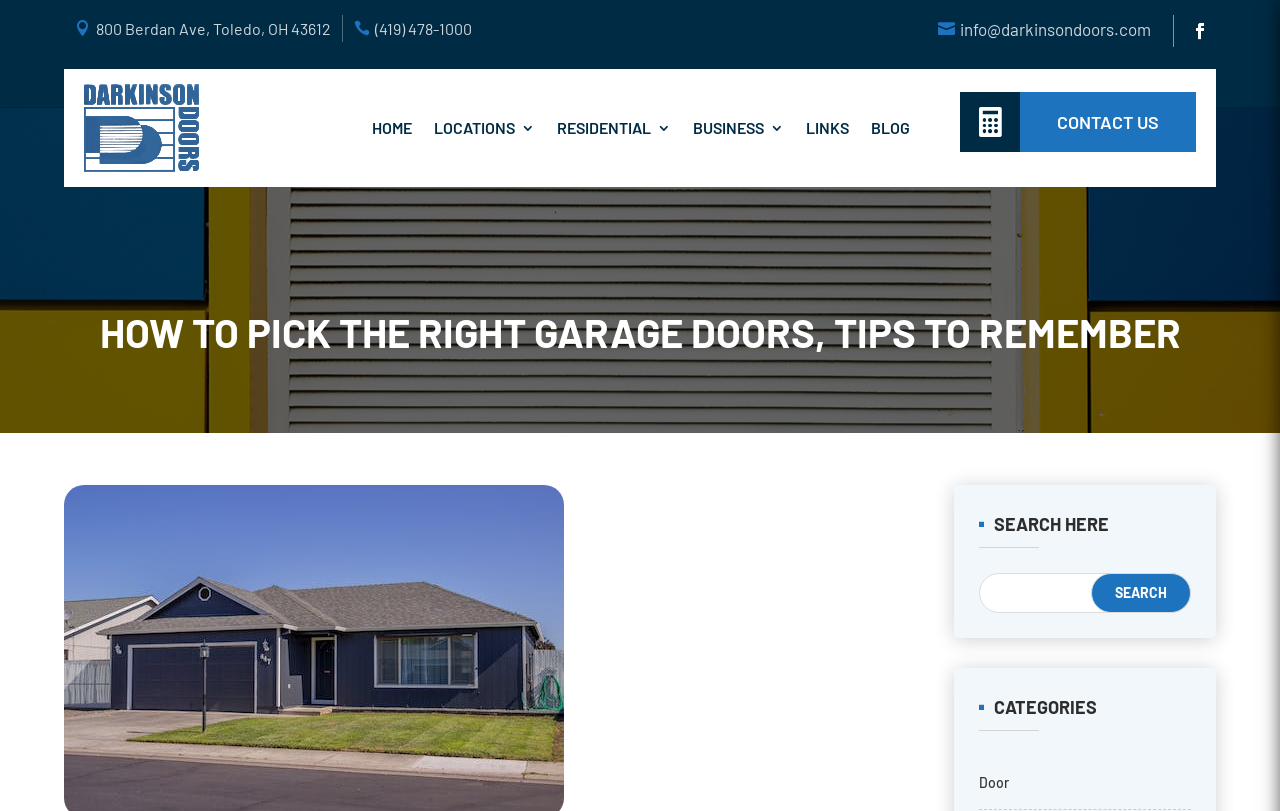Find and provide the bounding box coordinates for the UI element described here: "contact us". The coordinates should be given as four float numbers between 0 and 1: [left, top, right, bottom].

[0.826, 0.137, 0.905, 0.164]